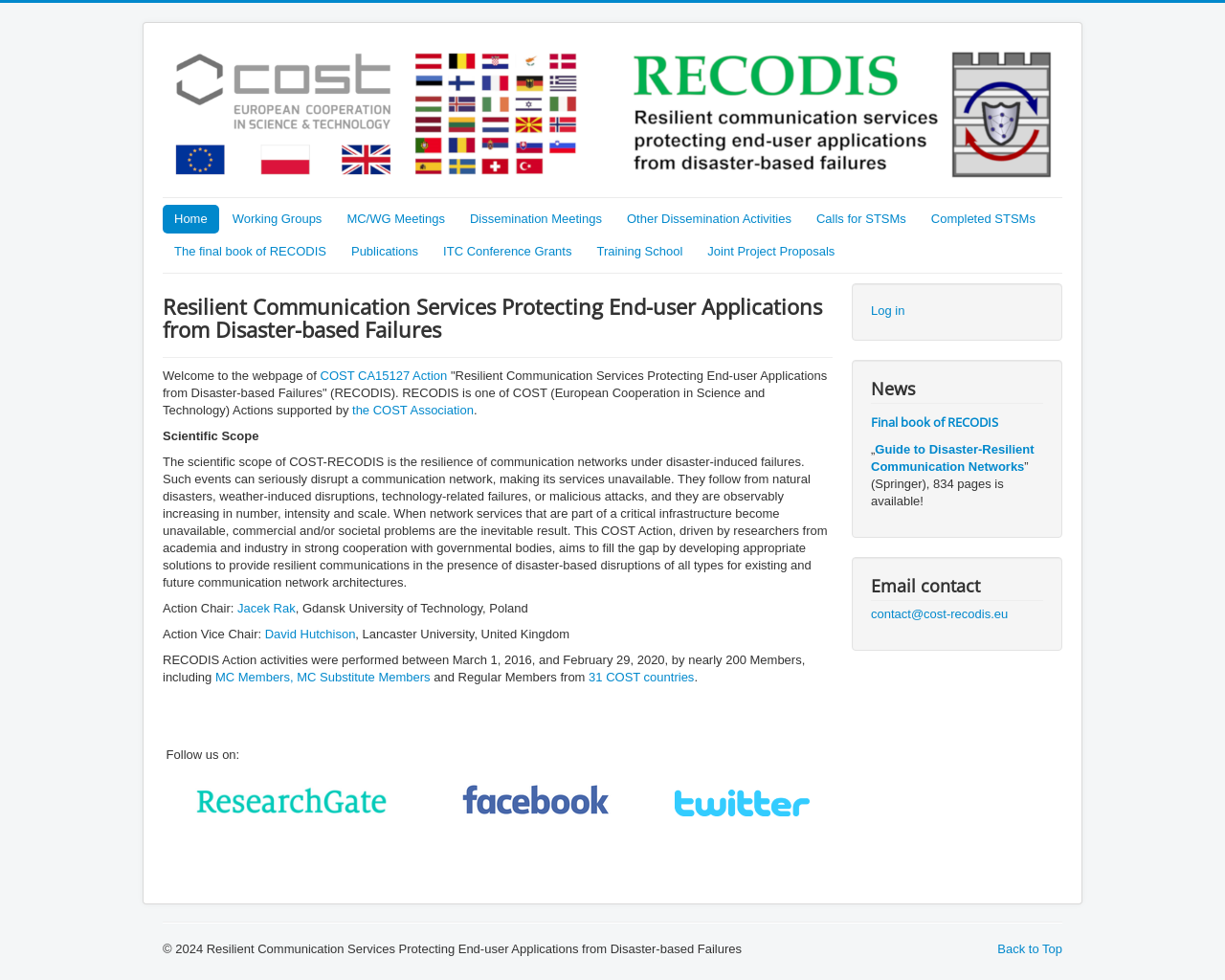What is the title of the final book of RECODIS?
Relying on the image, give a concise answer in one word or a brief phrase.

Guide to Disaster-Resilient Communication Networks